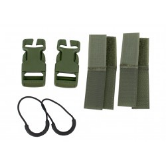What is the purpose of the 'Backpack Repair Kit'? Please answer the question using a single word or phrase based on the image.

Field repairs